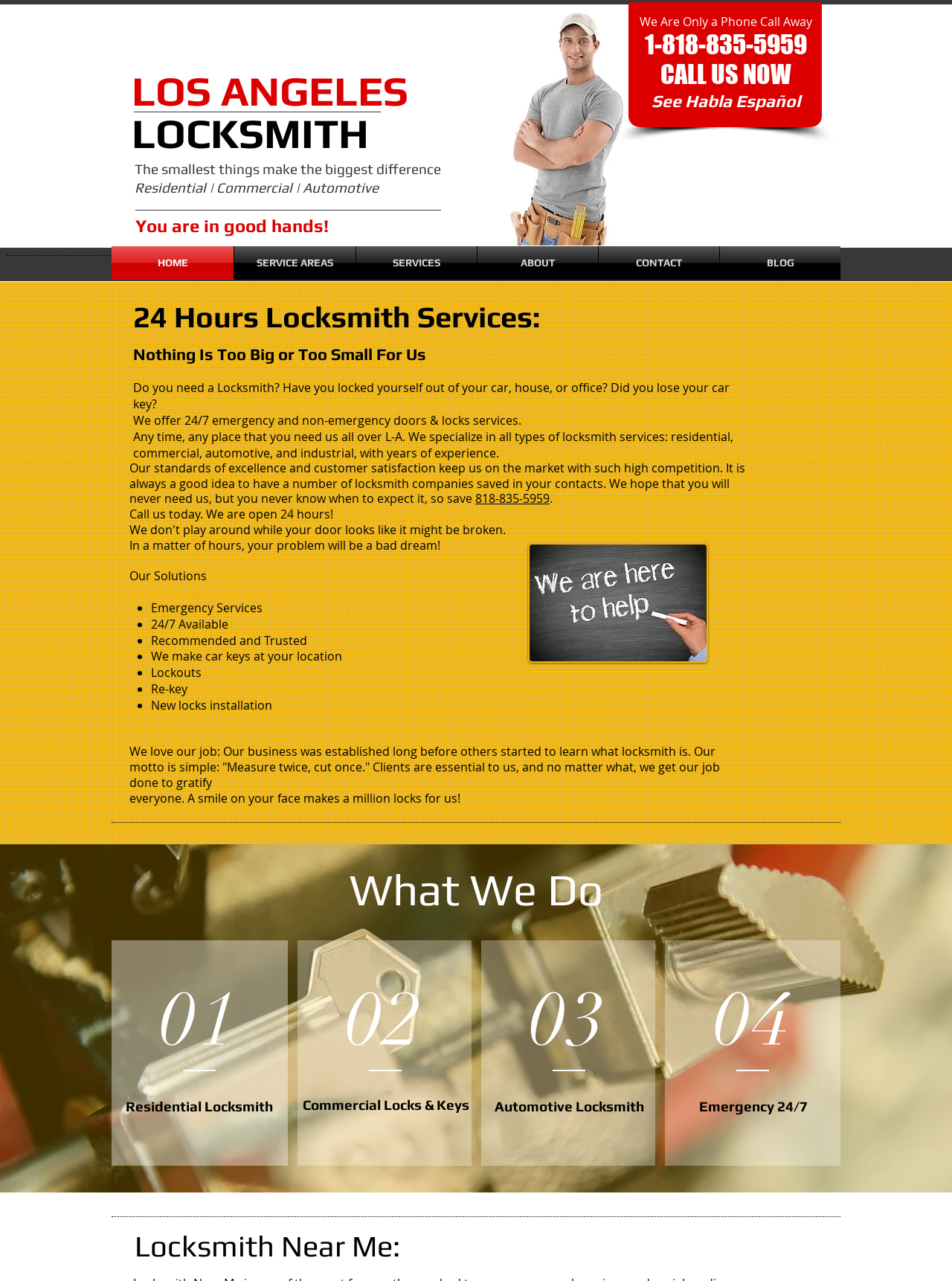Determine the bounding box coordinates of the UI element that matches the following description: "Commercial Locks & Keys". The coordinates should be four float numbers between 0 and 1 in the format [left, top, right, bottom].

[0.318, 0.856, 0.493, 0.869]